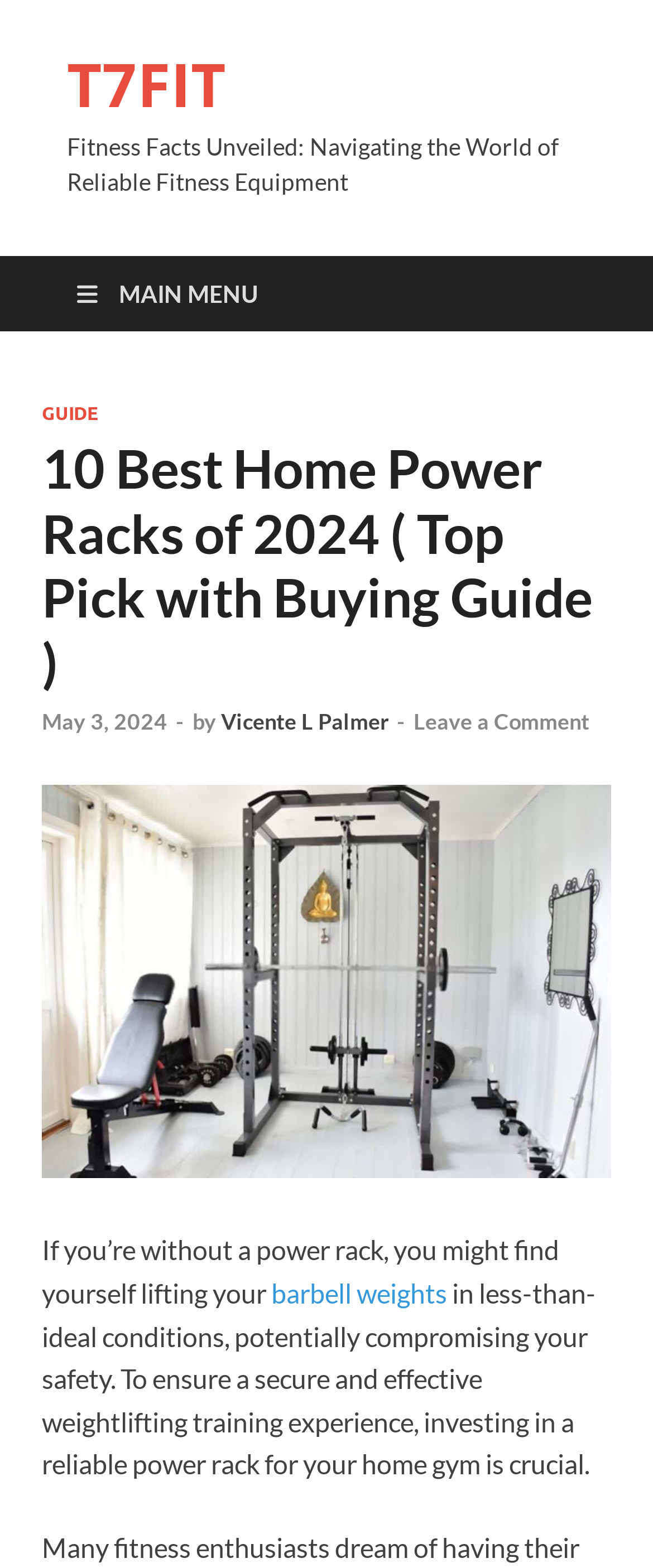Respond with a single word or phrase:
Who is the author of the article?

Vicente L Palmer